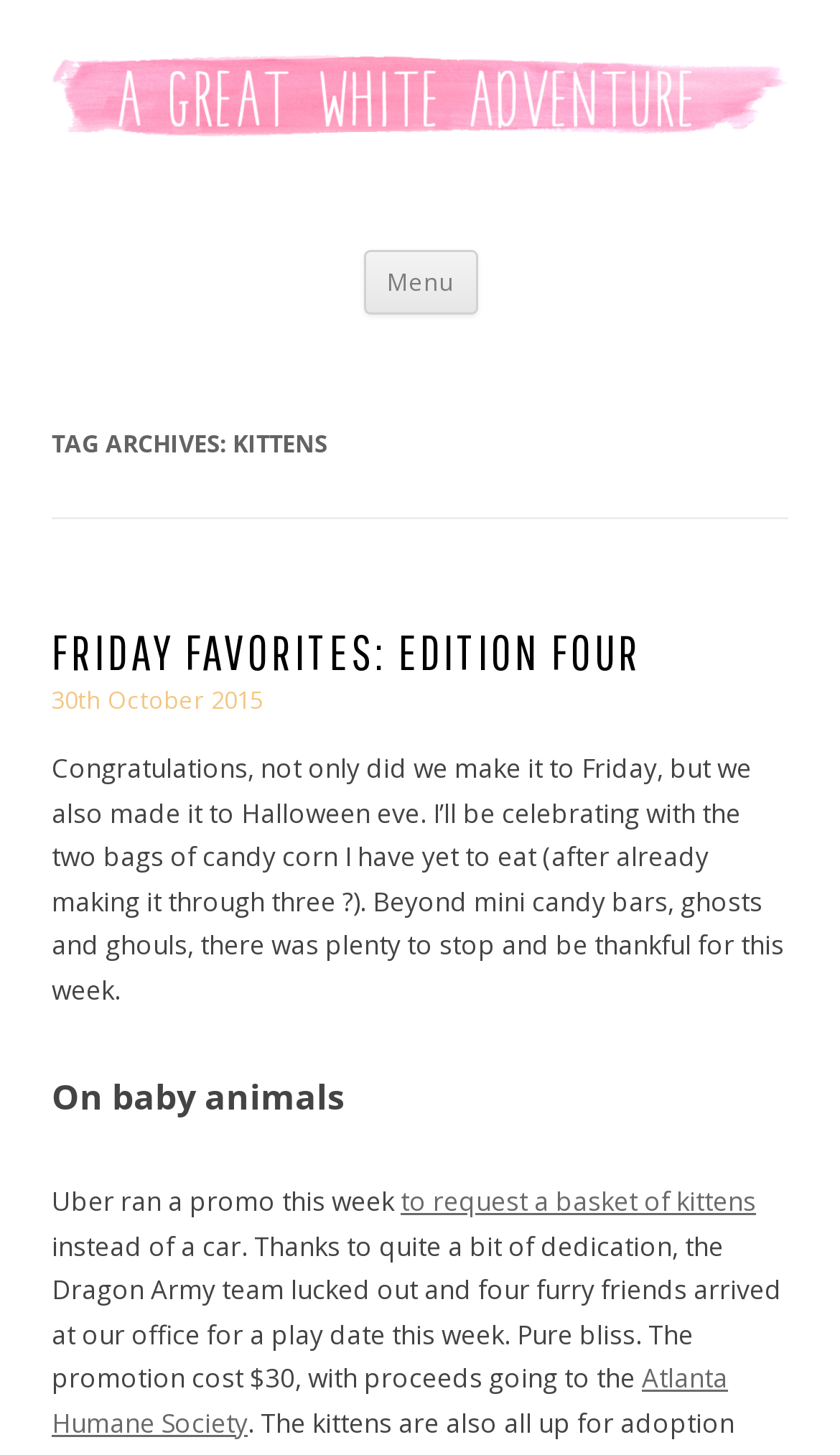Locate the bounding box for the described UI element: "Atlanta Humane Society". Ensure the coordinates are four float numbers between 0 and 1, formatted as [left, top, right, bottom].

[0.062, 0.935, 0.867, 0.99]